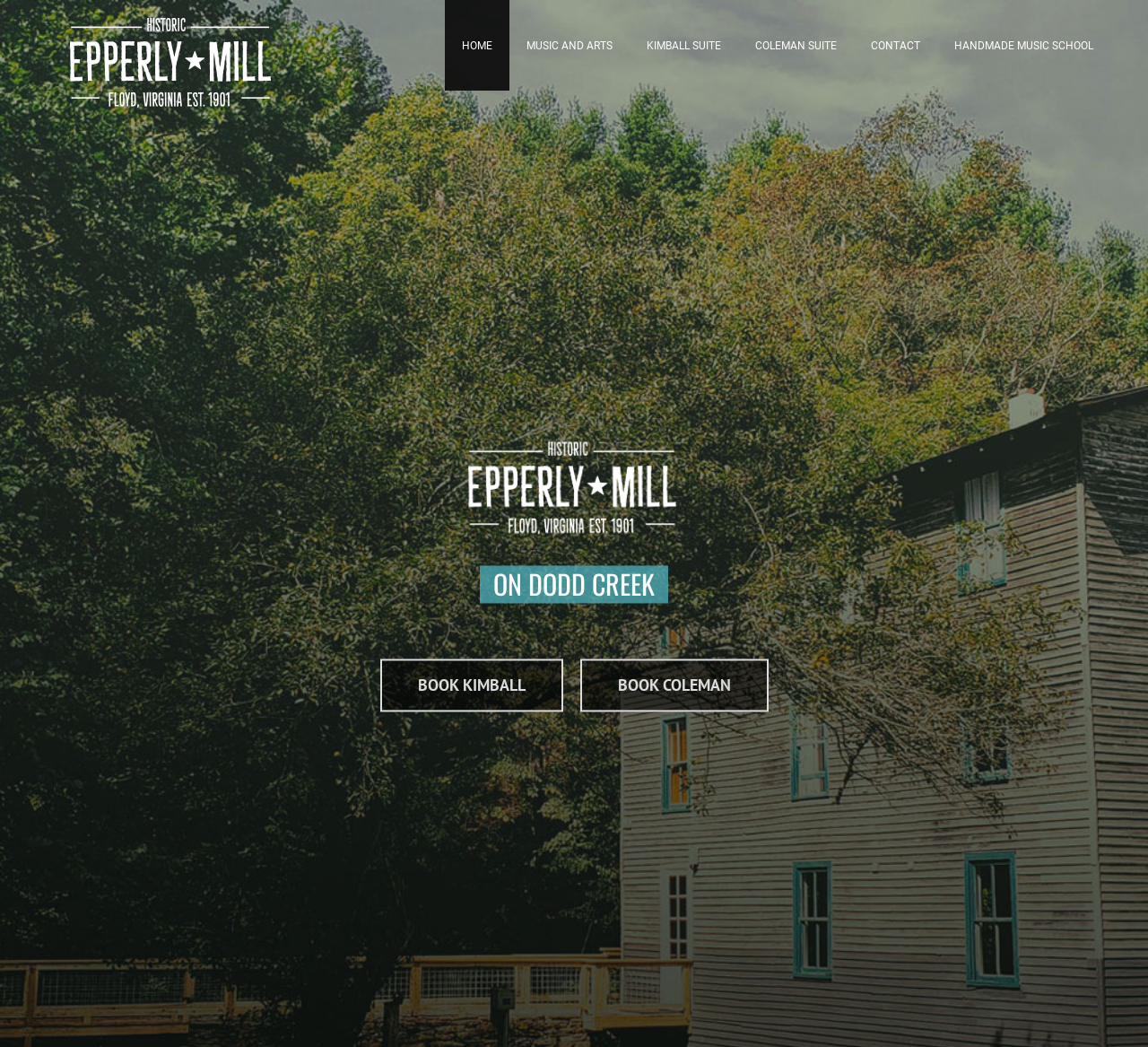Please identify the bounding box coordinates for the region that you need to click to follow this instruction: "book COLEMAN SUITE".

[0.505, 0.629, 0.669, 0.68]